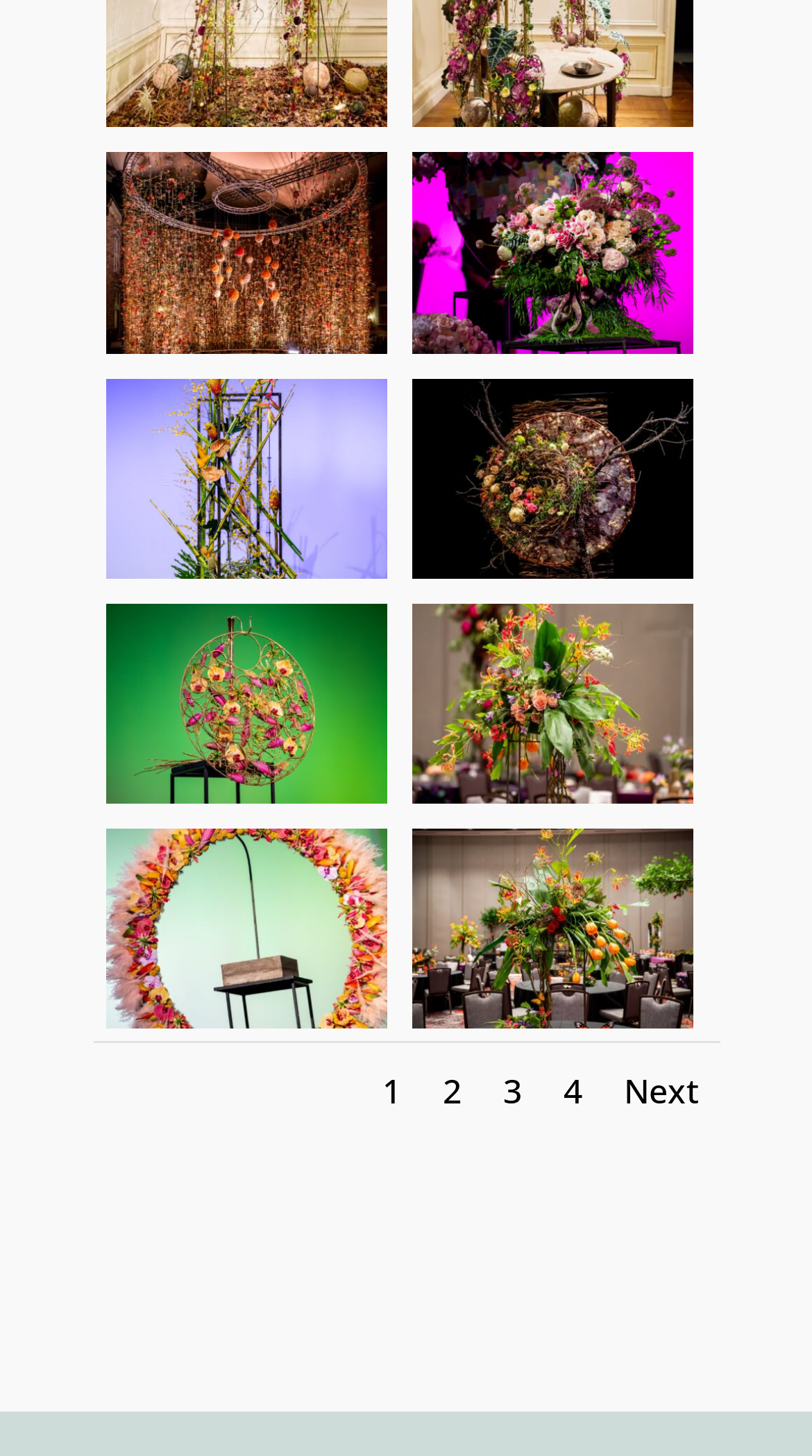Determine the bounding box coordinates of the area to click in order to meet this instruction: "select Valley Floral Training (18)".

[0.13, 0.528, 0.477, 0.559]